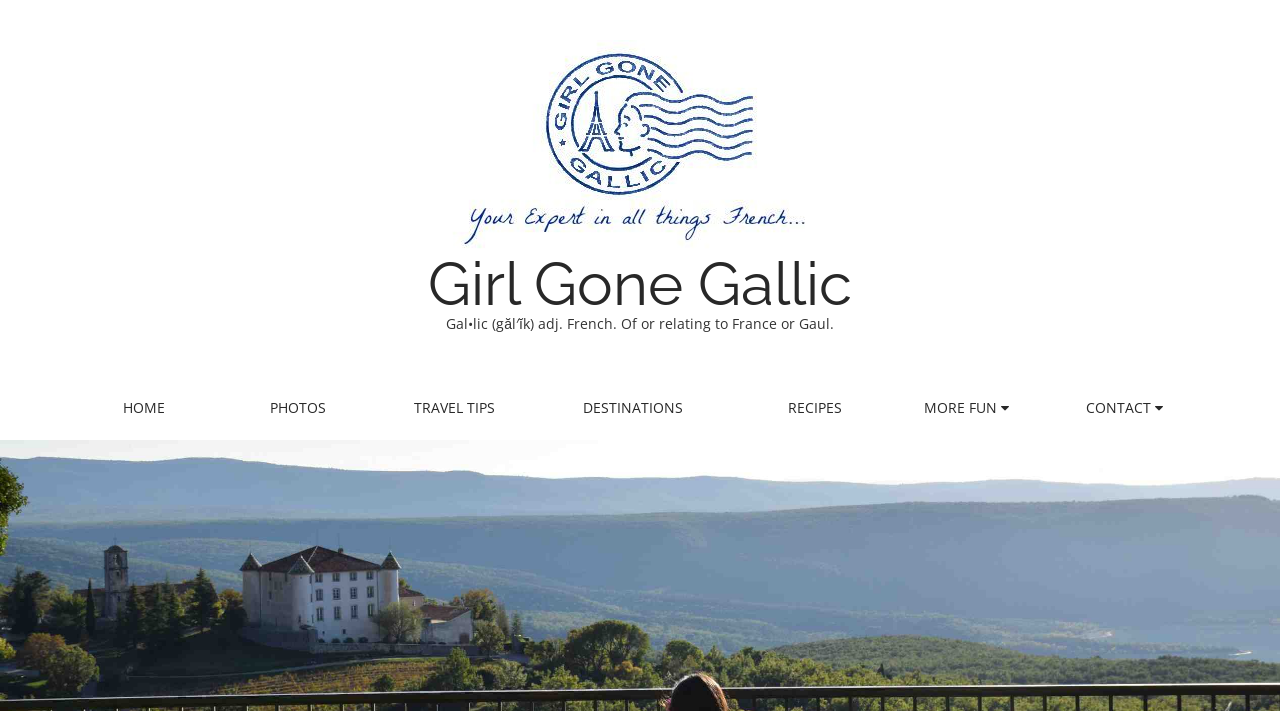How many main menu items are there?
Please give a well-detailed answer to the question.

The main menu items can be counted by looking at the link elements under the 'Main menu' heading. There are 7 link elements, namely 'HOME', 'PHOTOS', 'TRAVEL TIPS', 'DESTINATIONS', 'RECIPES', 'MORE FUN', and 'CONTACT'.